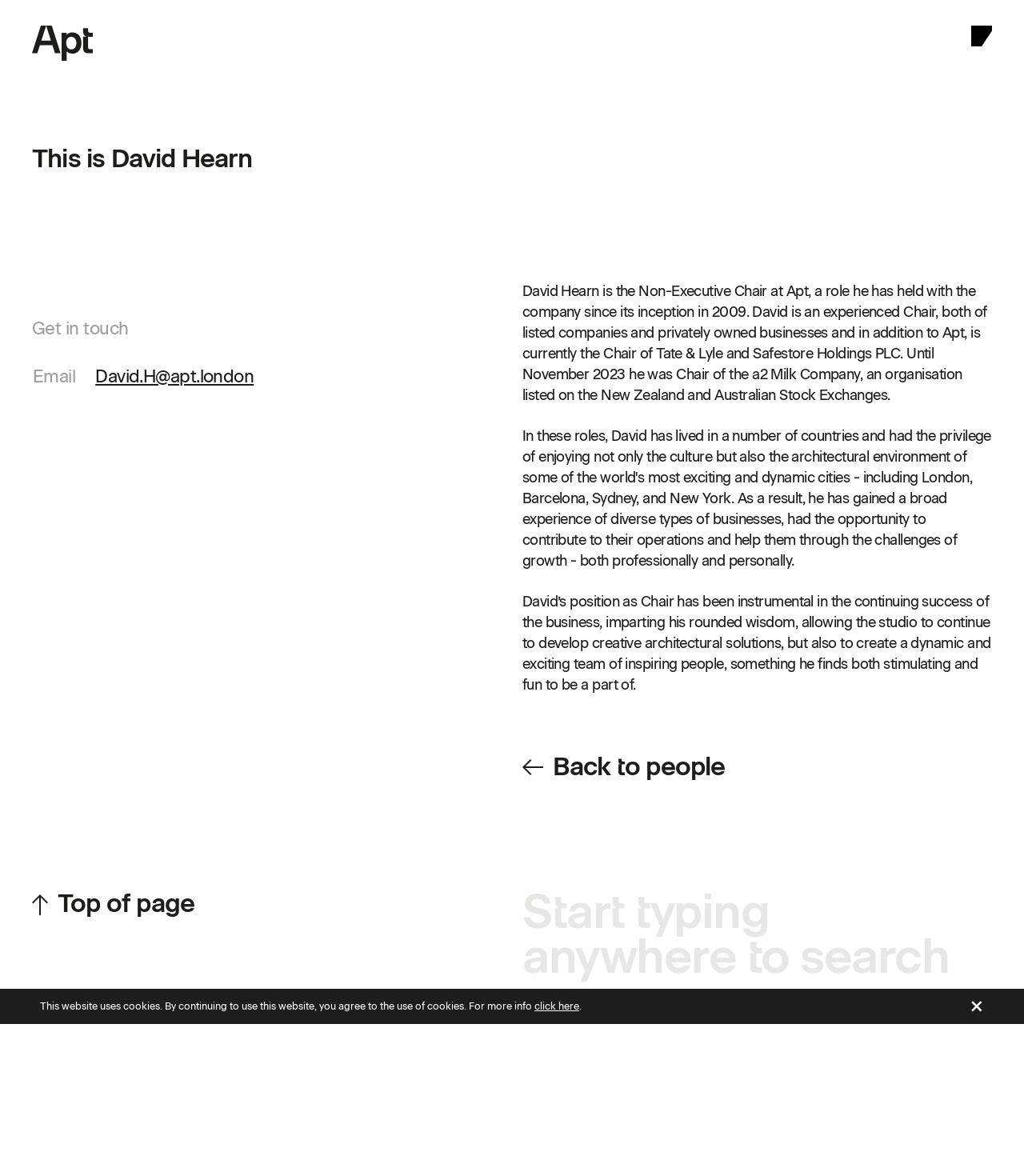Can you find the bounding box coordinates for the element to click on to achieve the instruction: "Go to top of page"?

[0.031, 0.756, 0.49, 0.781]